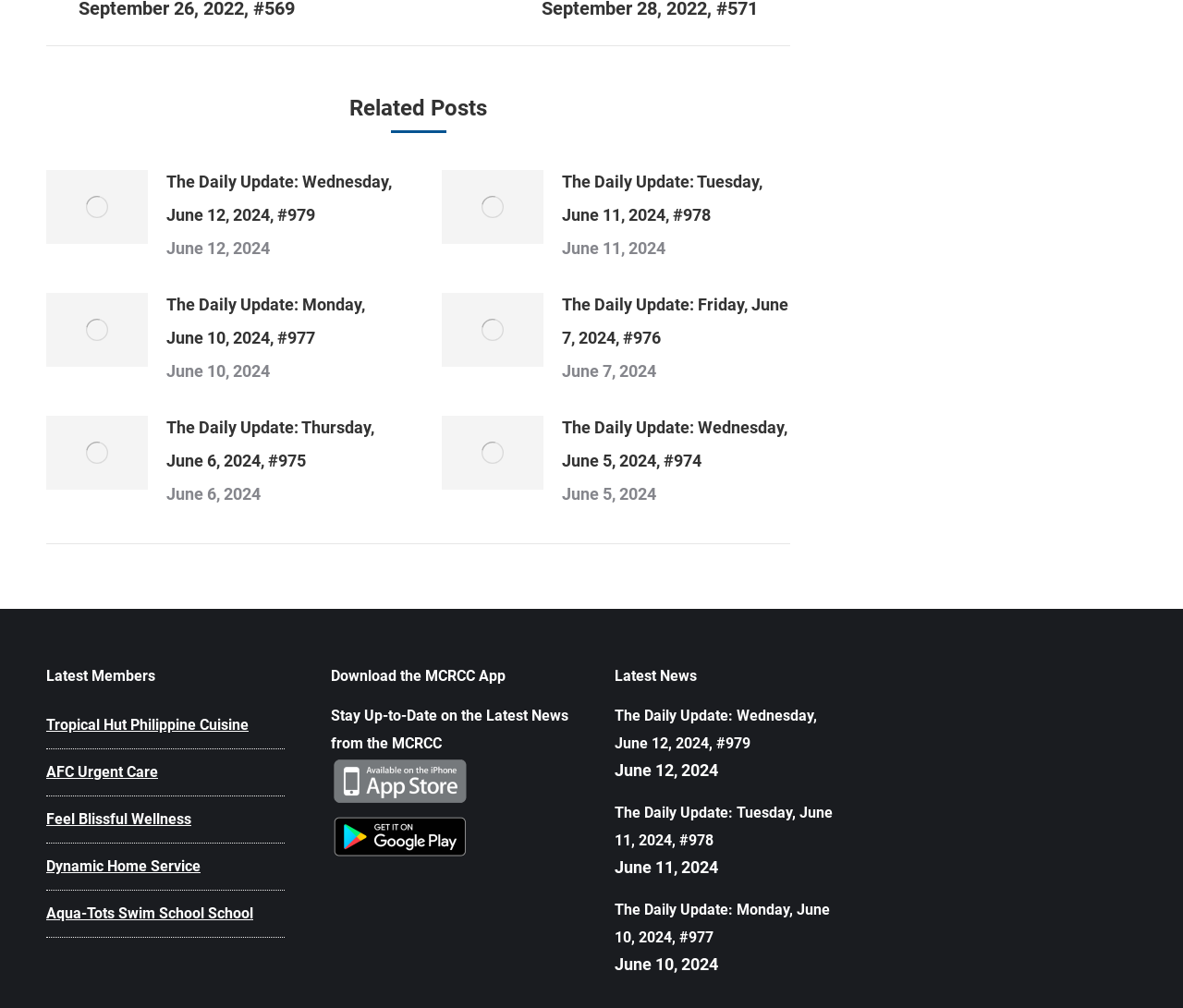Determine the bounding box coordinates of the clickable element to achieve the following action: 'Explore The Daily Update: Monday, June 10, 2024, #977'. Provide the coordinates as four float values between 0 and 1, formatted as [left, top, right, bottom].

[0.141, 0.286, 0.334, 0.352]